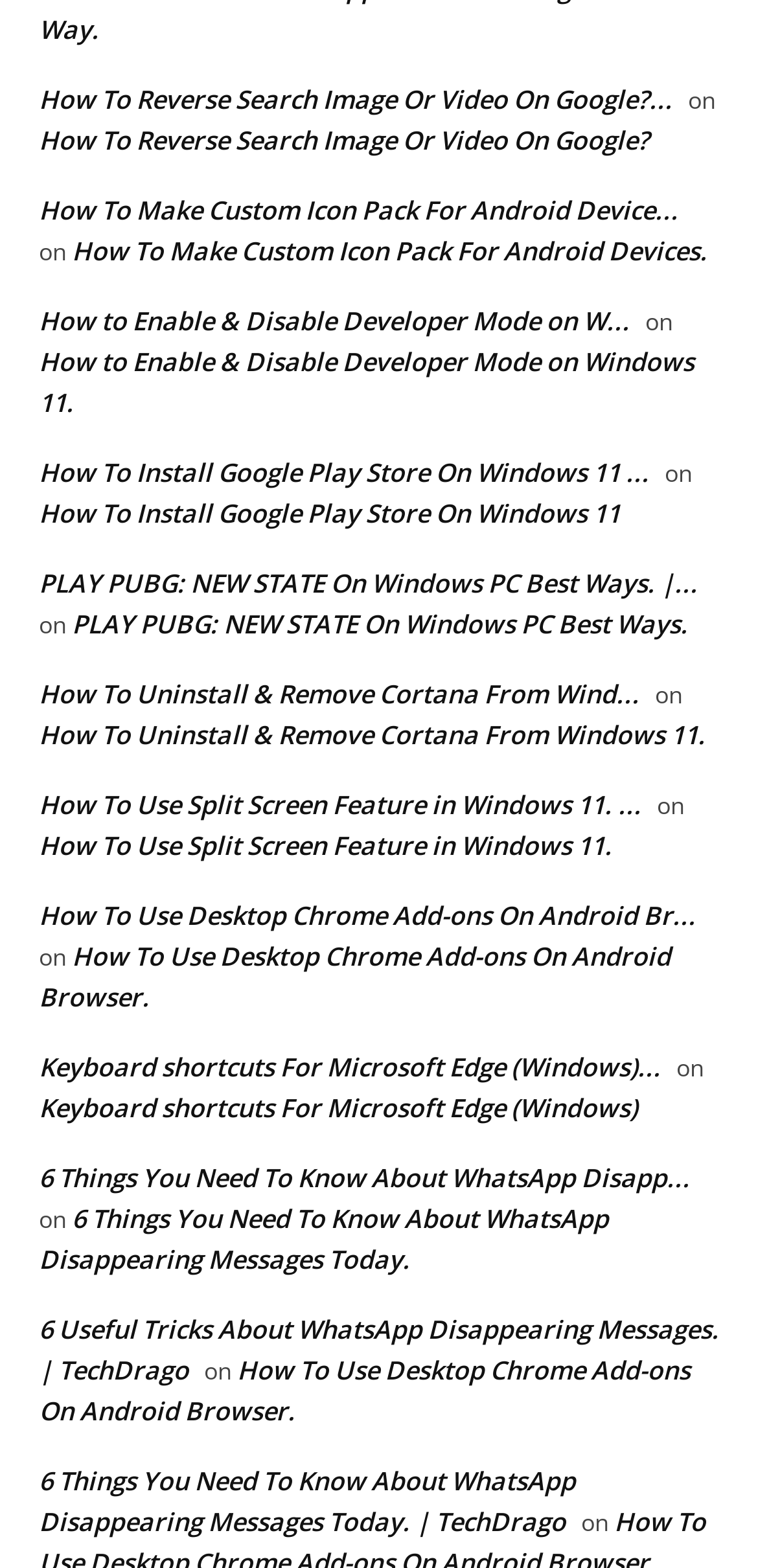Kindly provide the bounding box coordinates of the section you need to click on to fulfill the given instruction: "Find out how to install Google Play Store on Windows 11".

[0.051, 0.29, 0.856, 0.313]